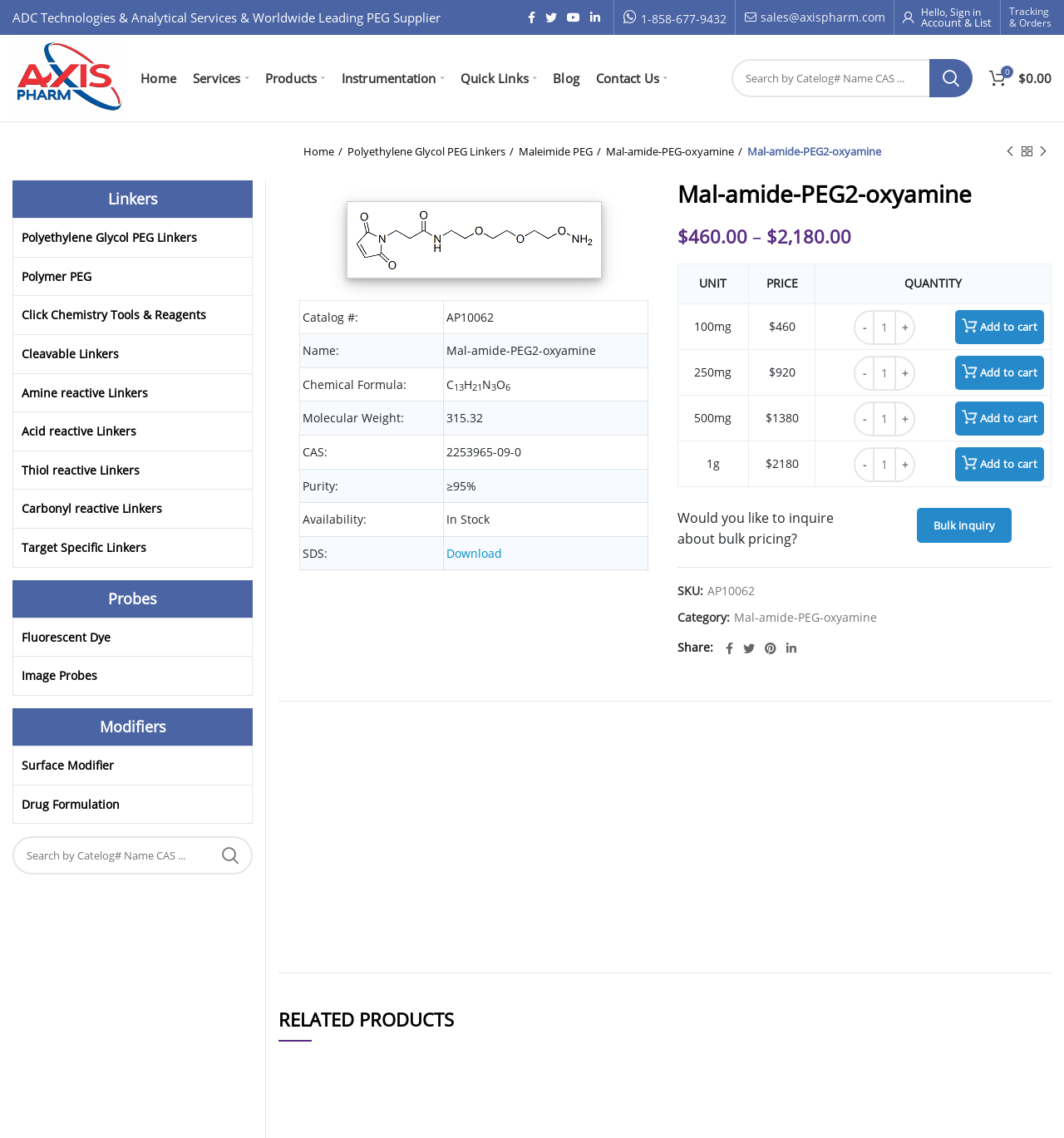Pinpoint the bounding box coordinates of the element you need to click to execute the following instruction: "Add Mal-amide-PEG2-oxyamine to cart". The bounding box should be represented by four float numbers between 0 and 1, in the format [left, top, right, bottom].

[0.766, 0.267, 0.988, 0.307]